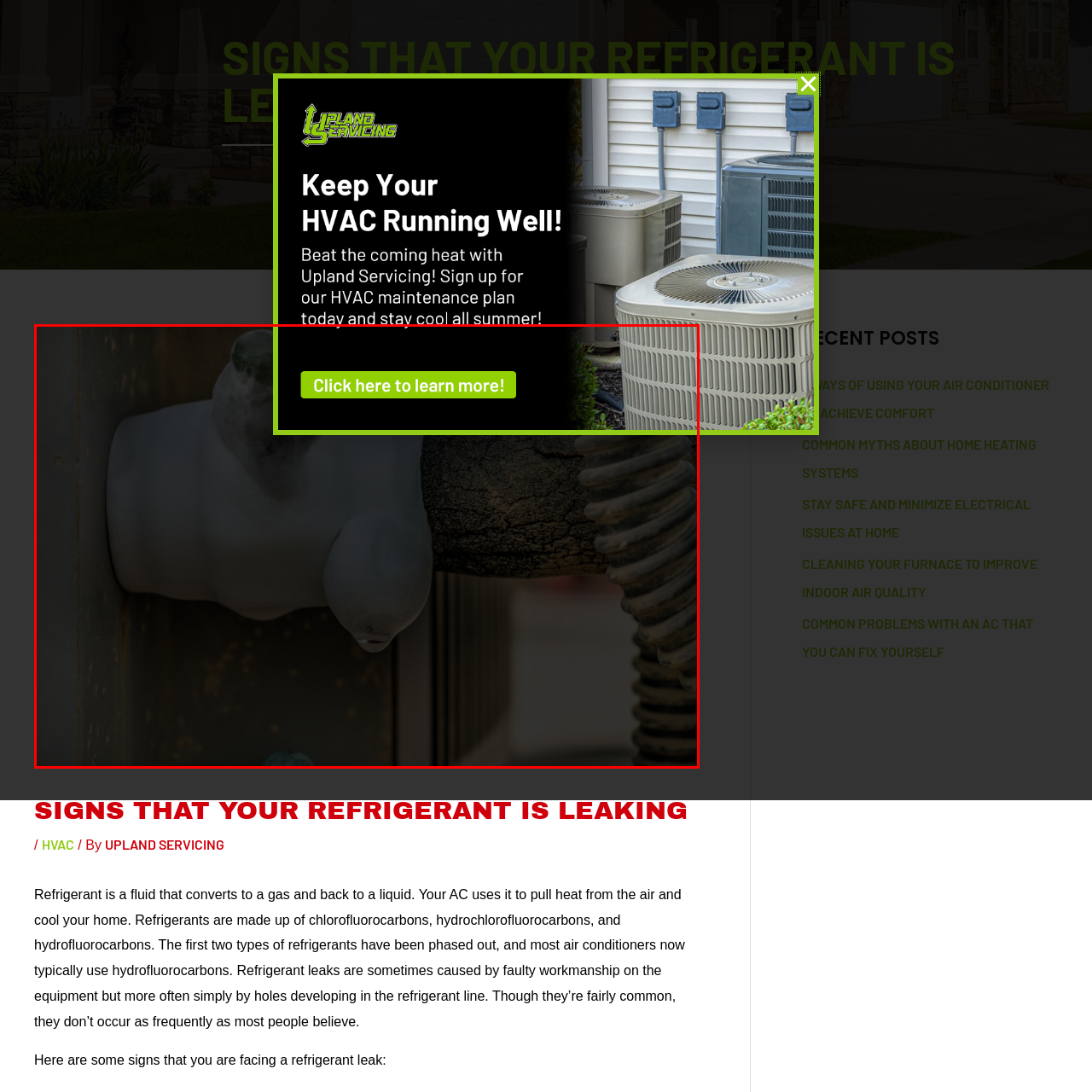Analyze the image highlighted by the red bounding box and give a one-word or phrase answer to the query: What is a symptom of a refrigerant leak?

Frost on the pipes